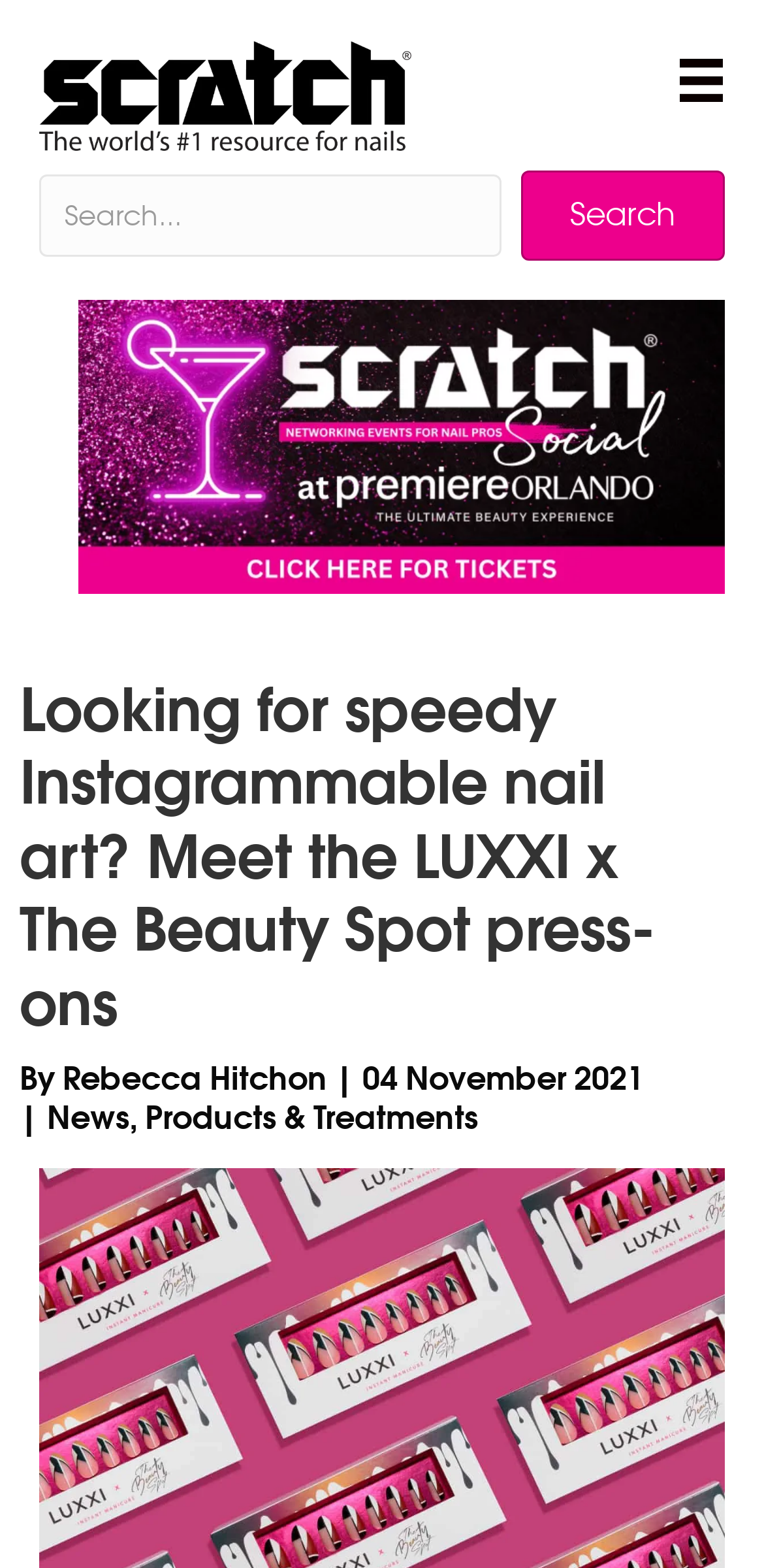Give an extensive and precise description of the webpage.

The webpage appears to be an article or blog post about a collaboration between LUXXI, a US press-on nails brand, and The Beauty Spot, a Birmingham-based nail artist. 

At the top left of the page, there is a Scratch logo, which is an image with a link. To the right of the logo, there is a menu button with an icon. 

Below the logo, there is a search form that spans about two-thirds of the page width, with a search input box and a search button to the right. 

The main content of the page starts with a heading that reads "Looking for speedy Instagrammable nail art? Meet the LUXXI x The Beauty Spot press-ons". This heading is followed by a subheading that includes the author's name, Rebecca Hitchon, and the date of publication, 04 November 2021, along with categories "News, Products & Treatments".